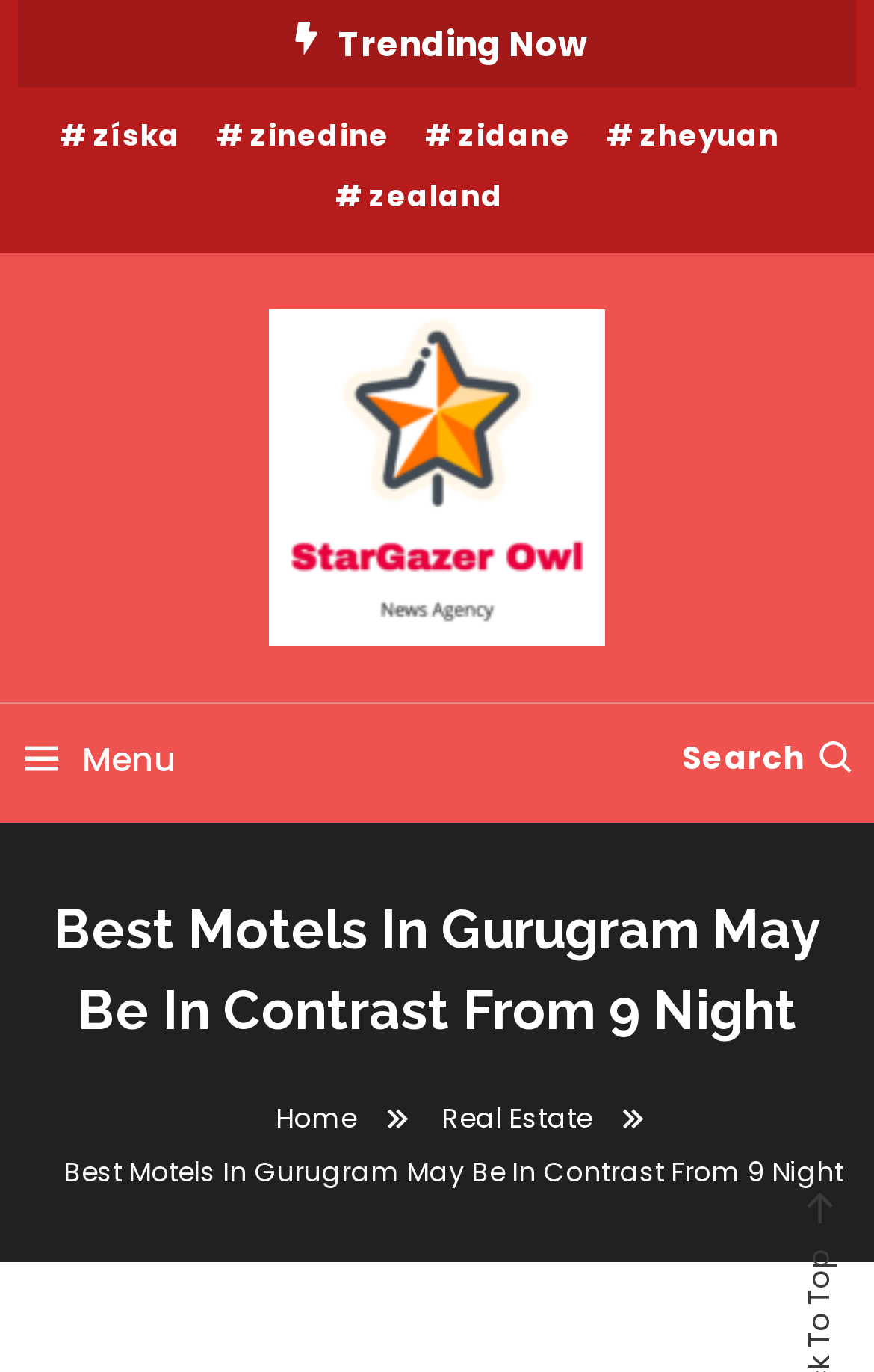How many search icons are there on the webpage?
Please provide a single word or phrase in response based on the screenshot.

1